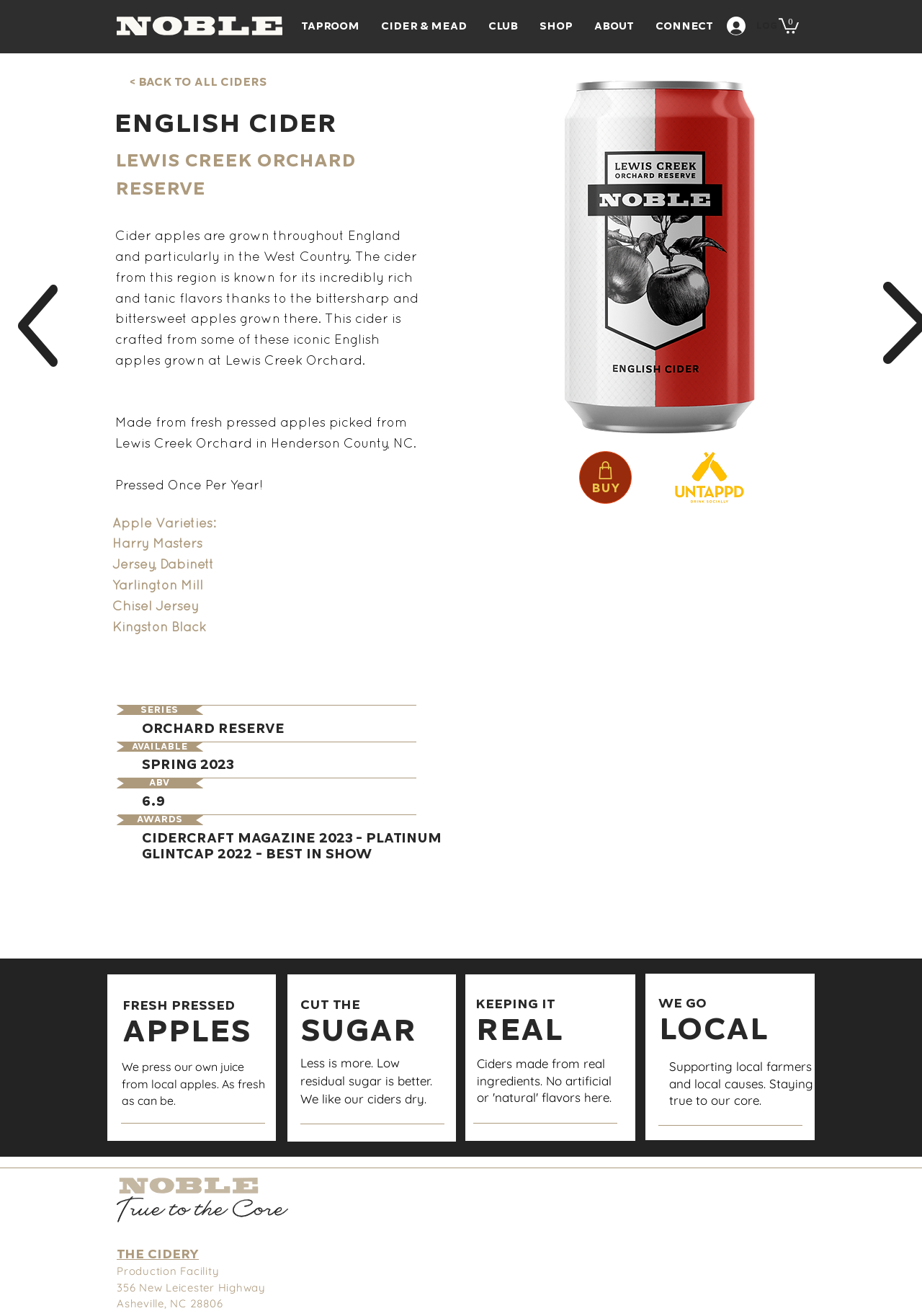Find the bounding box coordinates for the element described here: "Cider & Mead".

[0.402, 0.004, 0.518, 0.036]